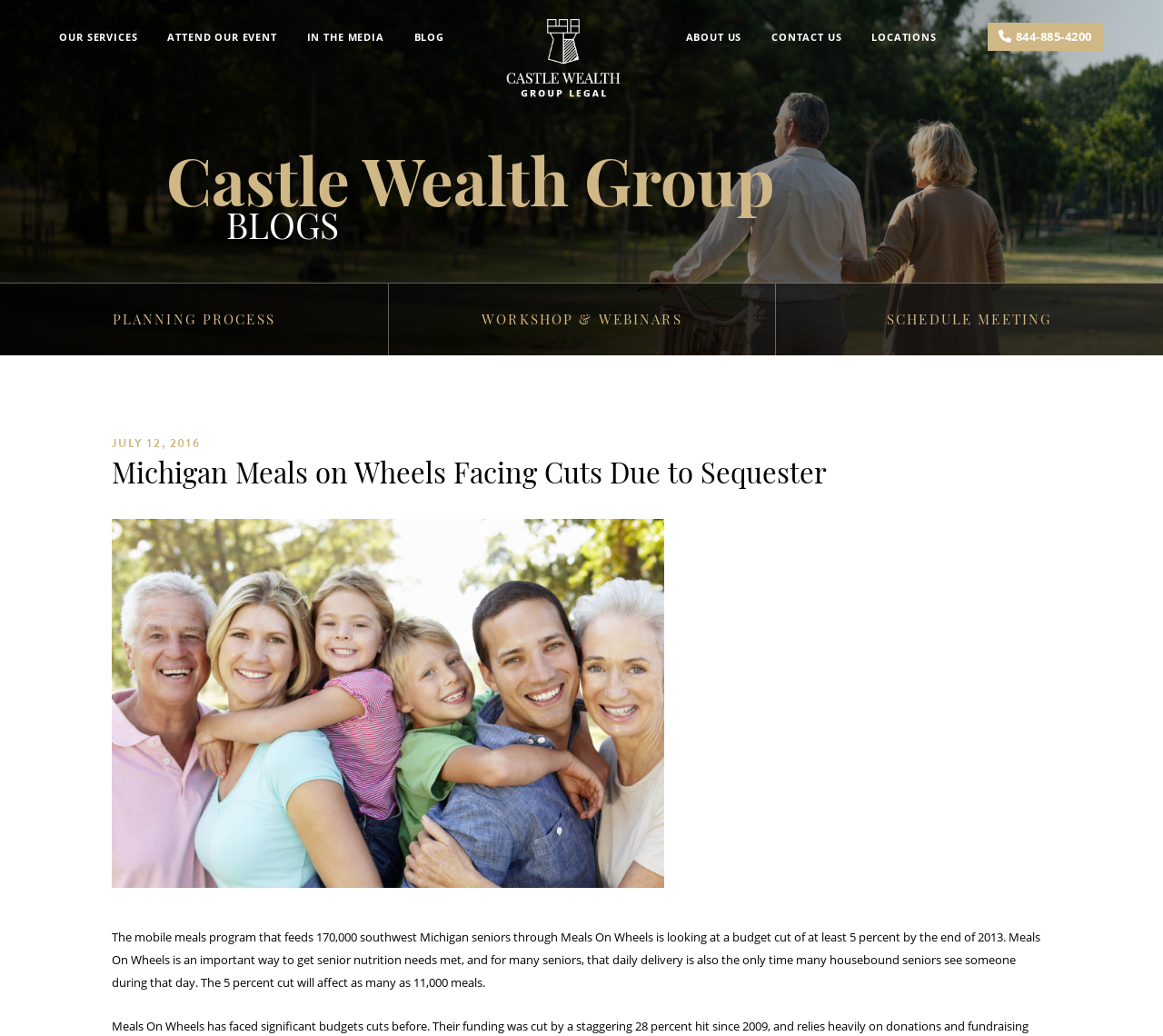Please determine the bounding box coordinates of the element's region to click in order to carry out the following instruction: "Attend the workshop or webinar". The coordinates should be four float numbers between 0 and 1, i.e., [left, top, right, bottom].

[0.333, 0.274, 0.667, 0.343]